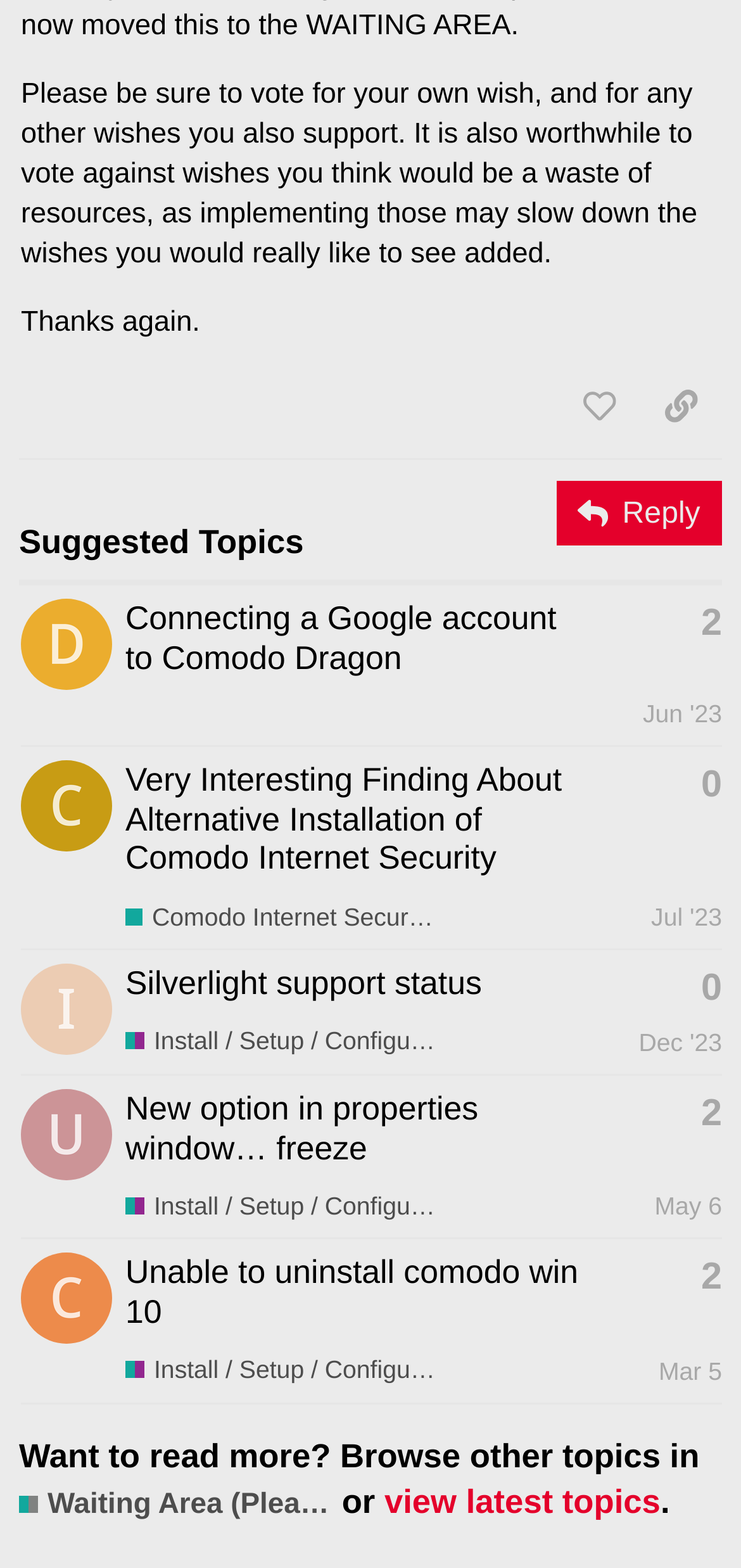Identify the bounding box coordinates necessary to click and complete the given instruction: "Check personvern policy".

None